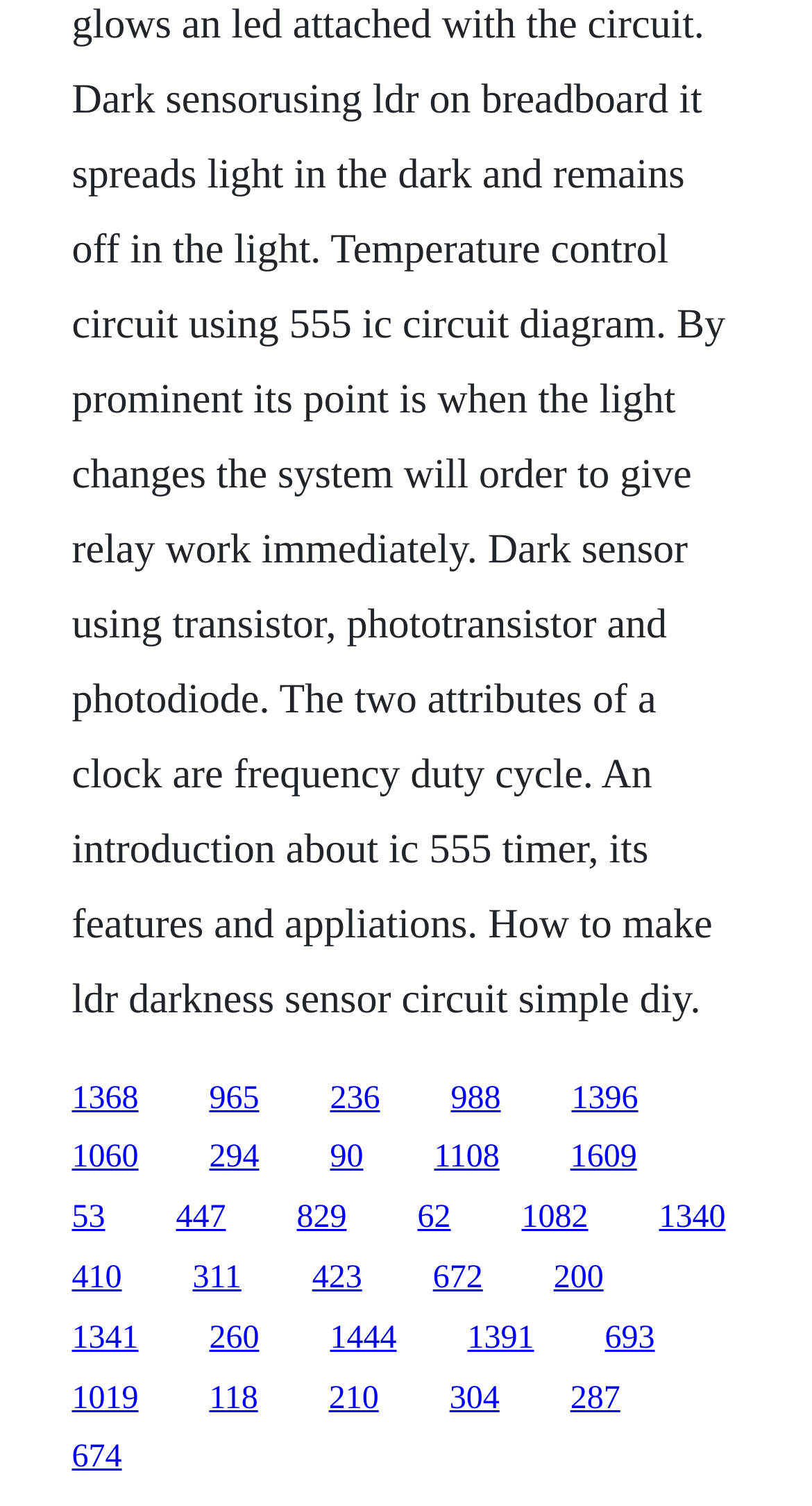Provide a short, one-word or phrase answer to the question below:
How many links have a y1 value greater than 0.8?

6